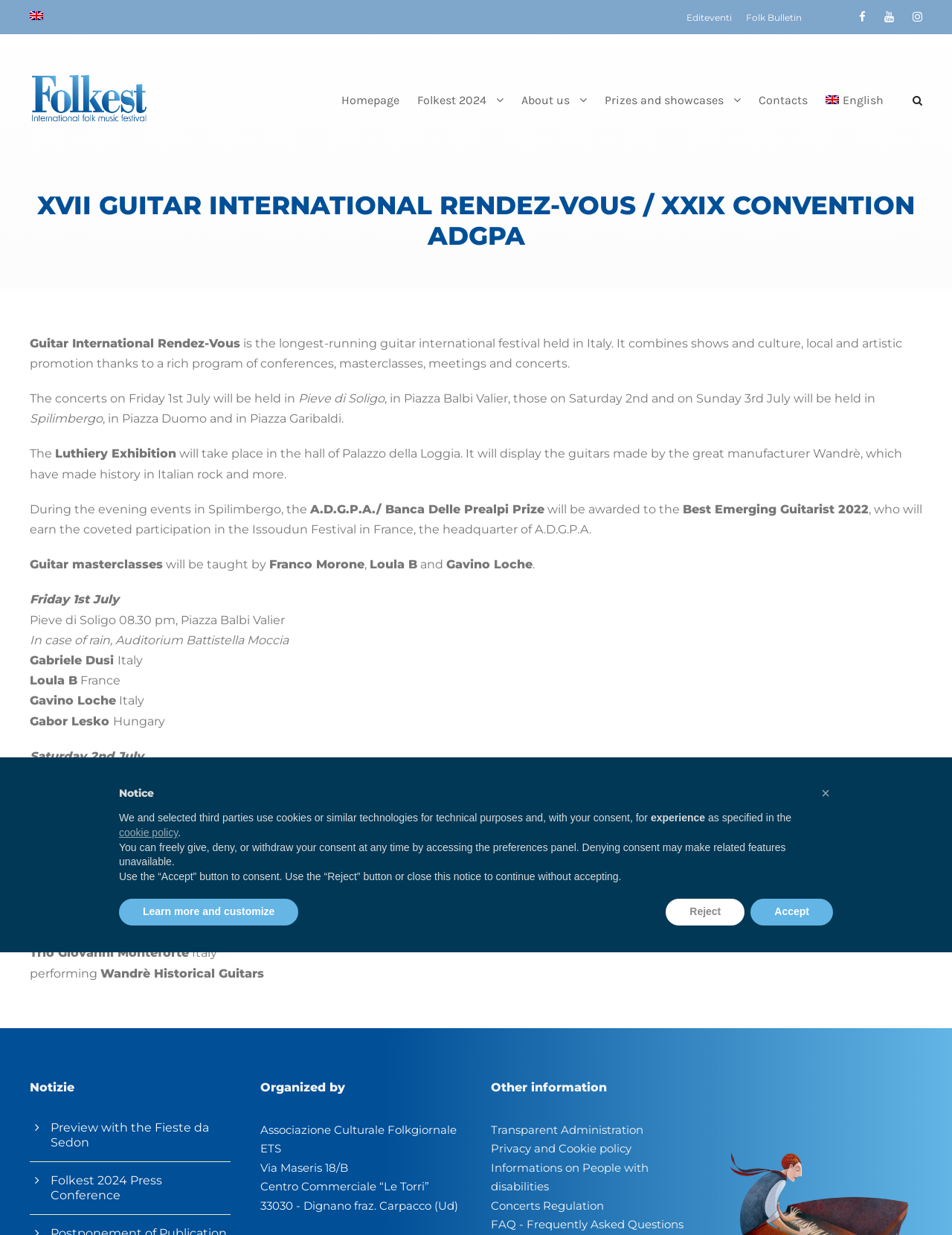Could you determine the bounding box coordinates of the clickable element to complete the instruction: "View the Homepage"? Provide the coordinates as four float numbers between 0 and 1, i.e., [left, top, right, bottom].

[0.359, 0.073, 0.42, 0.109]